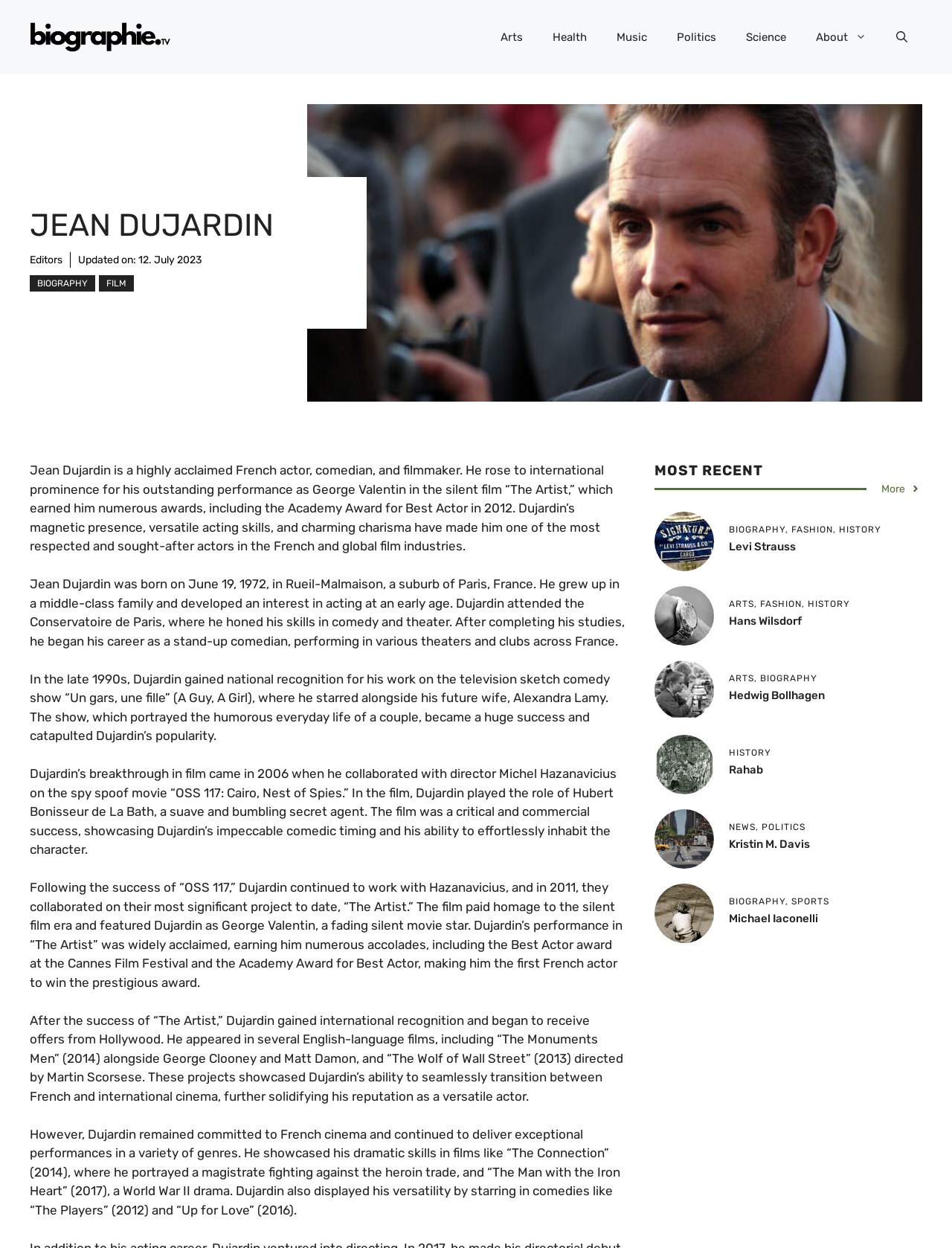Identify the bounding box coordinates of the section to be clicked to complete the task described by the following instruction: "Open the search". The coordinates should be four float numbers between 0 and 1, formatted as [left, top, right, bottom].

[0.926, 0.012, 0.969, 0.048]